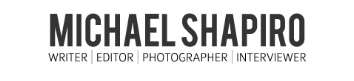Provide a comprehensive description of the image.

This image features the name and professional titles of Michael Shapiro, prominently displayed in a modern, bold typeface. The caption reads "MICHAEL SHAPIRO" with the descriptors "WRITER | EDITOR | PHOTOGRAPHER | INTERVIEWER" listed below, indicating his diverse skill set in the fields of writing, editing, photography, and conducting interviews. The clean design and layout suggest a professional branding identity, aligning with the author's work featured in publications like the San Francisco Chronicle.